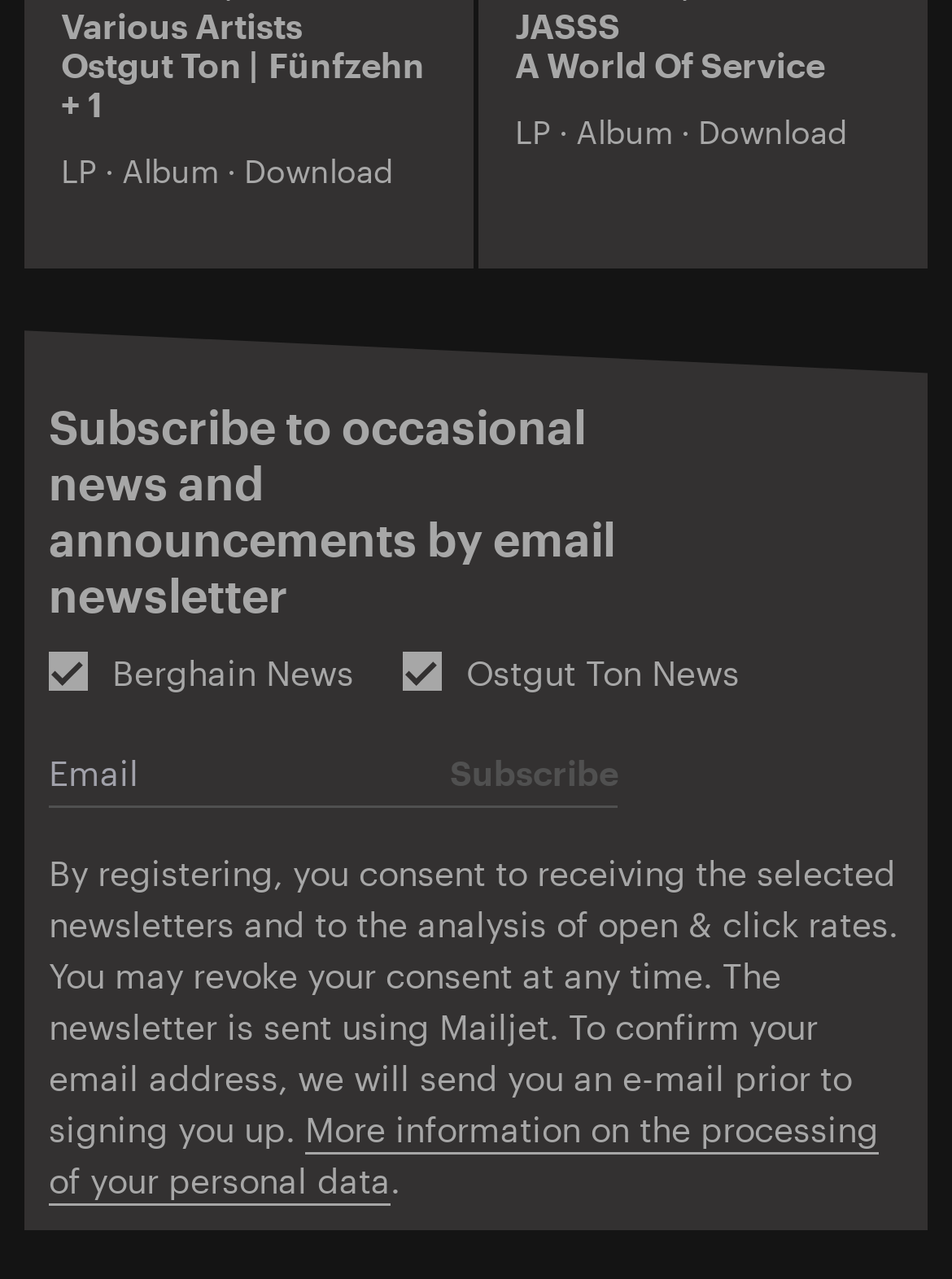What will happen after registering for the newsletter?
Based on the image, respond with a single word or phrase.

Consent to receiving newsletters and analysis